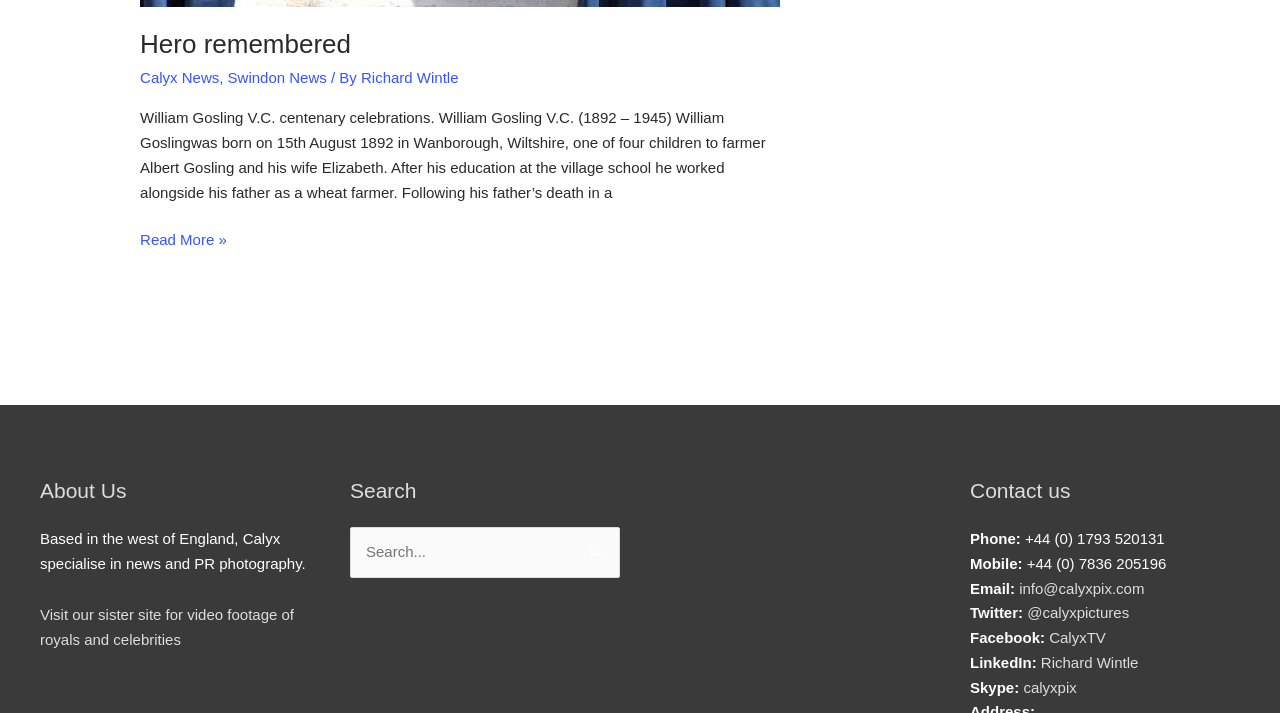What is the phone number to contact Calyx?
Please respond to the question with a detailed and thorough explanation.

The phone number to contact Calyx is +44 (0) 1793 520131, as listed in the 'Contact us' section, which provides various ways to get in touch with the company.